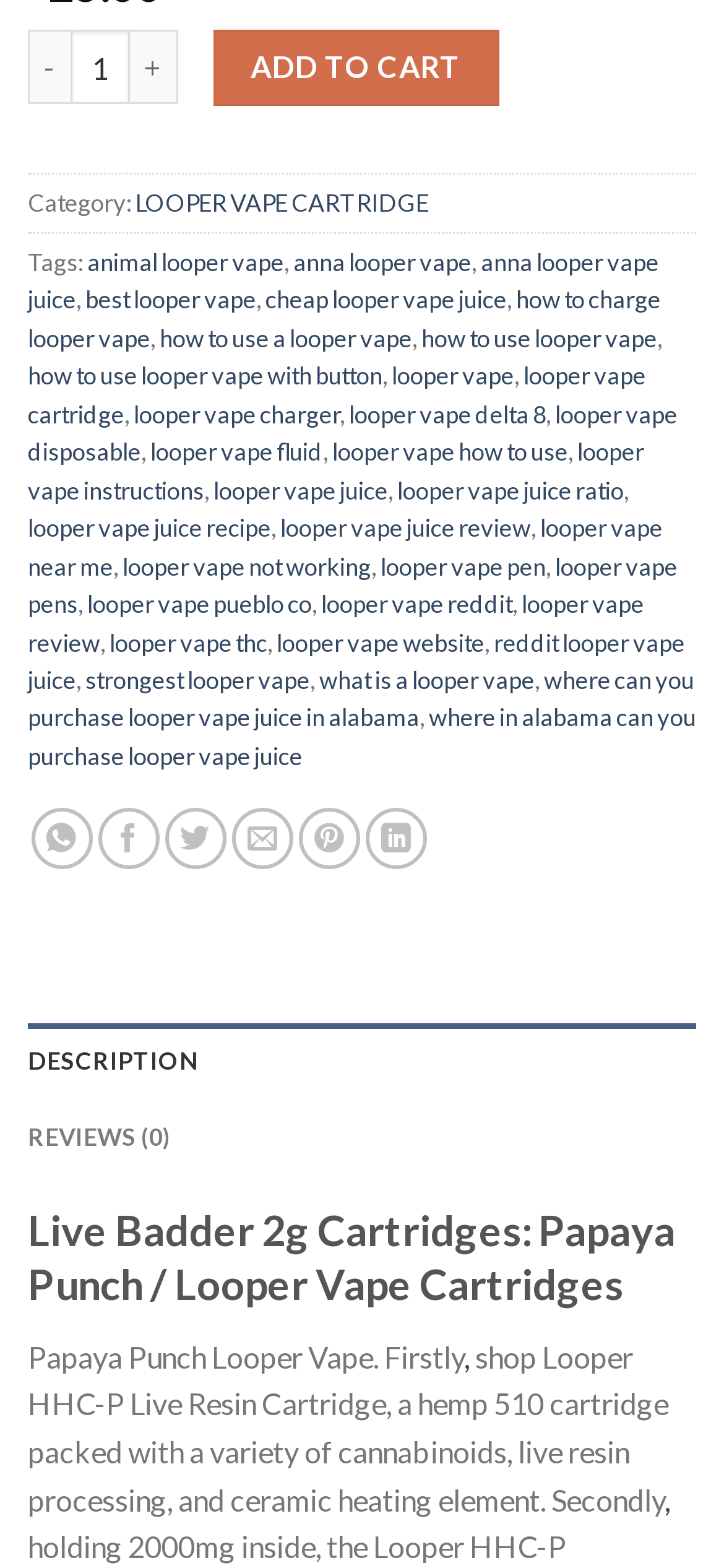What is the category of the product?
Based on the screenshot, answer the question with a single word or phrase.

Looper Vape Cartridges